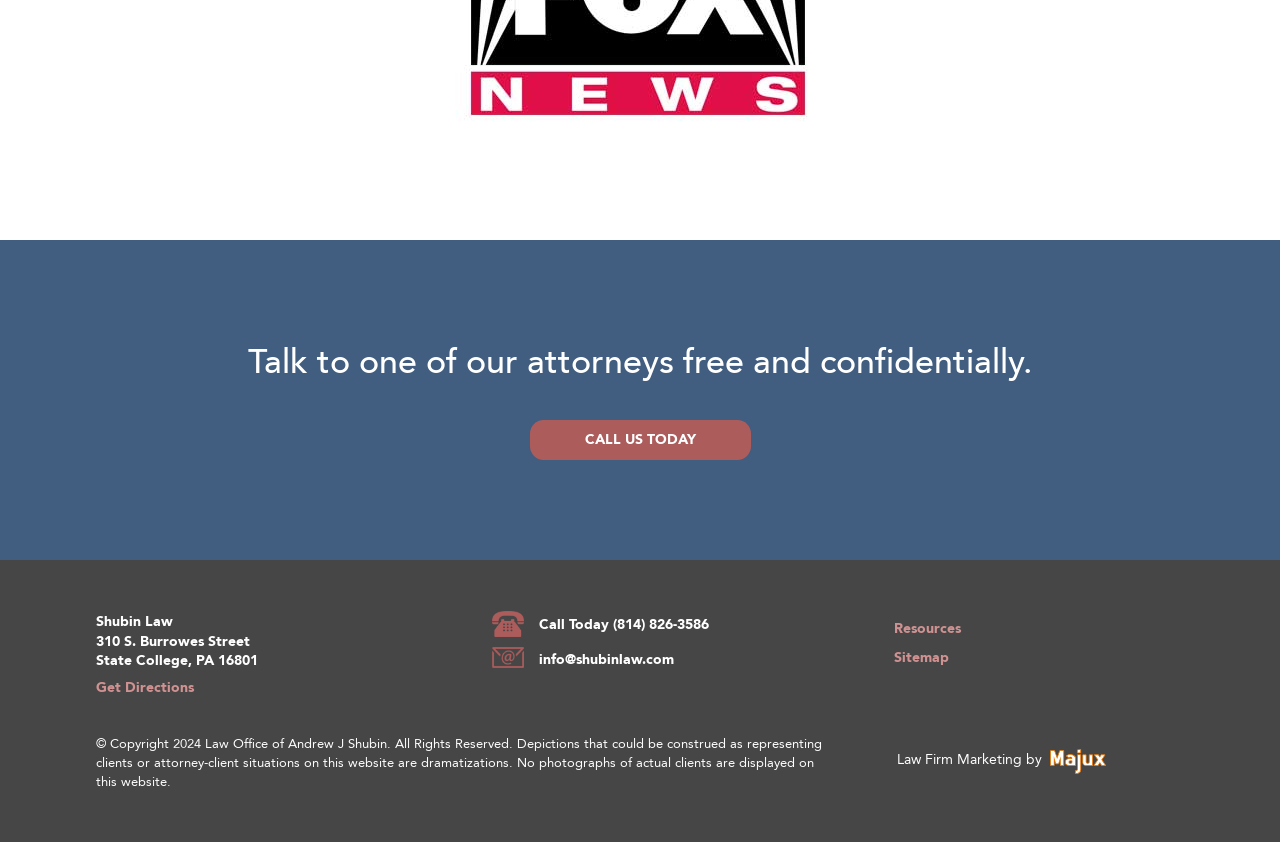Determine the bounding box coordinates of the target area to click to execute the following instruction: "Call the phone number."

[0.421, 0.727, 0.554, 0.755]